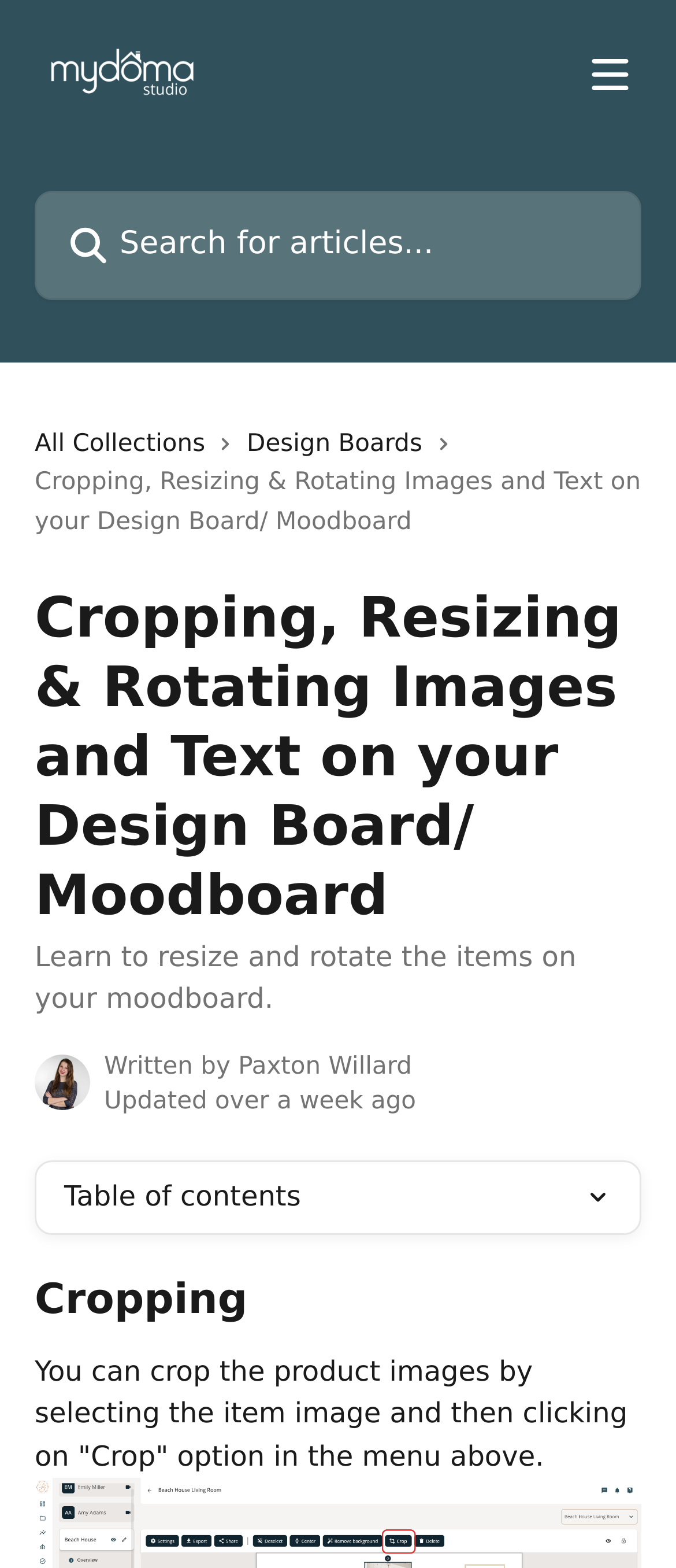What is the topic of the first section? Look at the image and give a one-word or short phrase answer.

Cropping